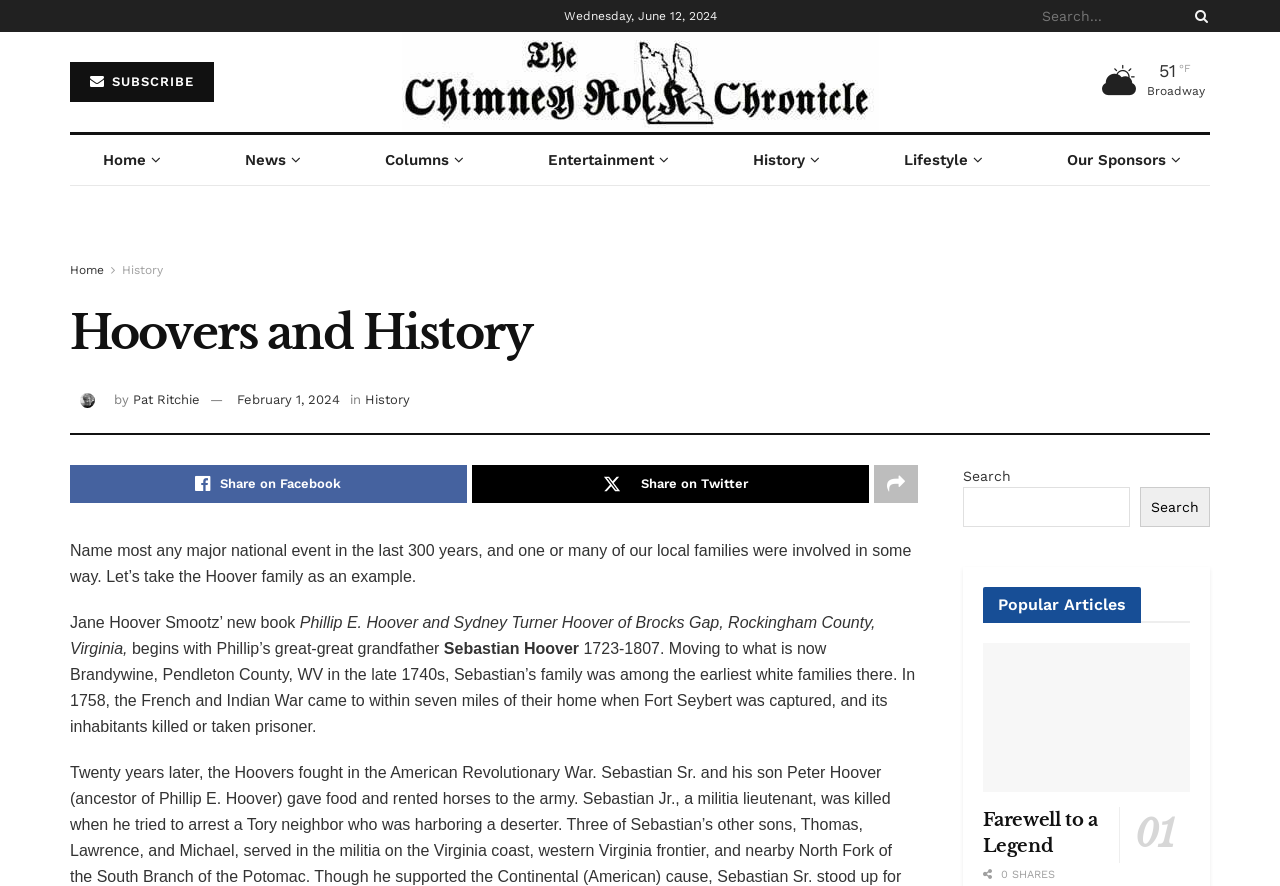Determine the bounding box coordinates for the clickable element required to fulfill the instruction: "Share the article on Facebook". Provide the coordinates as four float numbers between 0 and 1, i.e., [left, top, right, bottom].

[0.055, 0.525, 0.365, 0.567]